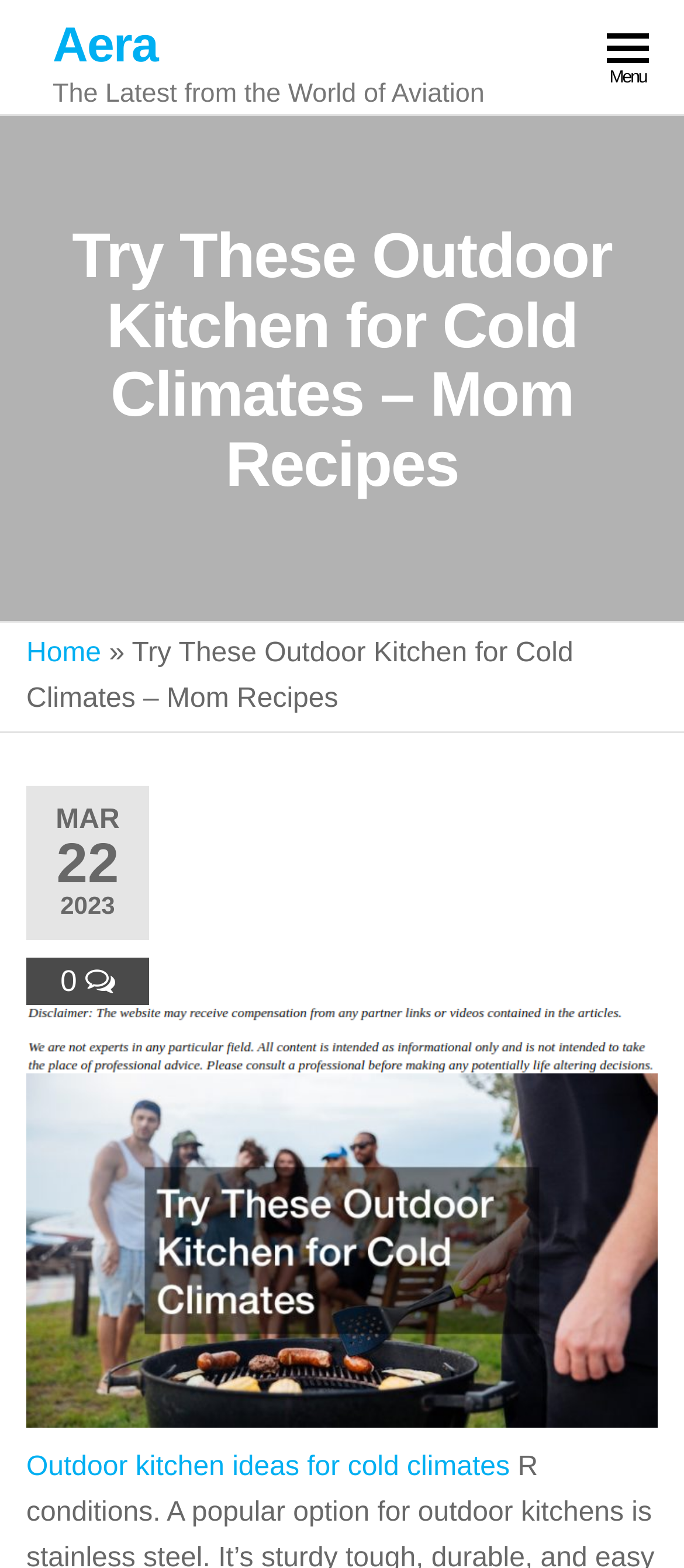Elaborate on the webpage's design and content in a detailed caption.

This webpage is about outdoor kitchen ideas for cold climates. At the top left corner, there is a link to "Aera" and a static text "The Latest from the World of Aviation". On the top right corner, there is a link to "Menu". 

Below these elements, there is a heading that reads "Try These Outdoor Kitchen for Cold Climates – Mom Recipes". Underneath this heading, there is a main section that takes up most of the page. Within this section, there are several elements. On the left side, there are links to "Home" and a static text "»". 

Next to these links, there is a static text that repeats the heading "Try These Outdoor Kitchen for Cold Climates – Mom Recipes". Below this text, there are three static texts that display the date "MAR 22, 2023". 

To the right of the date, there is a link with the text "0". Below the date, there is a large image that spans across the page. Underneath the image, there is another link that also spans across the page, and it contains a smaller image. 

At the very bottom of the page, there is a link with the text "Outdoor kitchen ideas for cold climates", which is likely a summary of the content on the page.